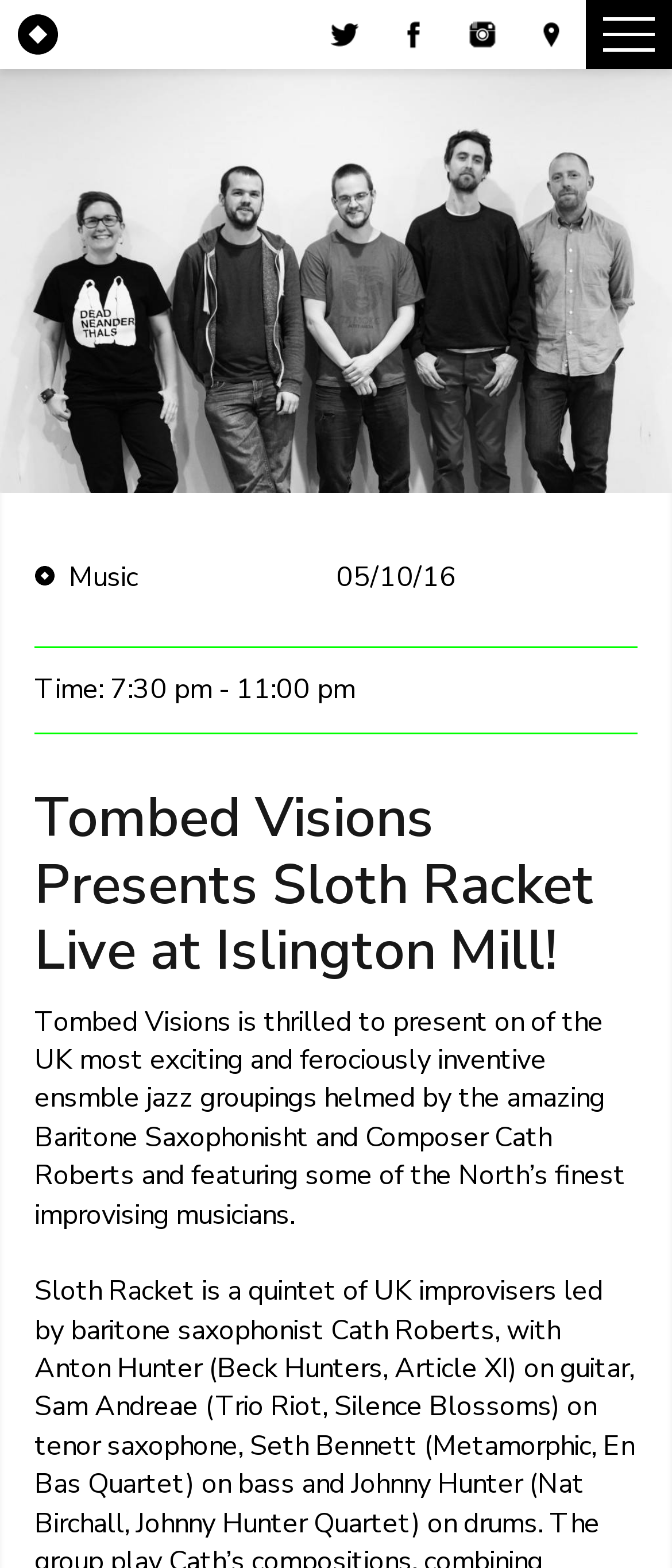Determine the main text heading of the webpage and provide its content.

Tombed Visions Presents Sloth Racket Live at Islington Mill!